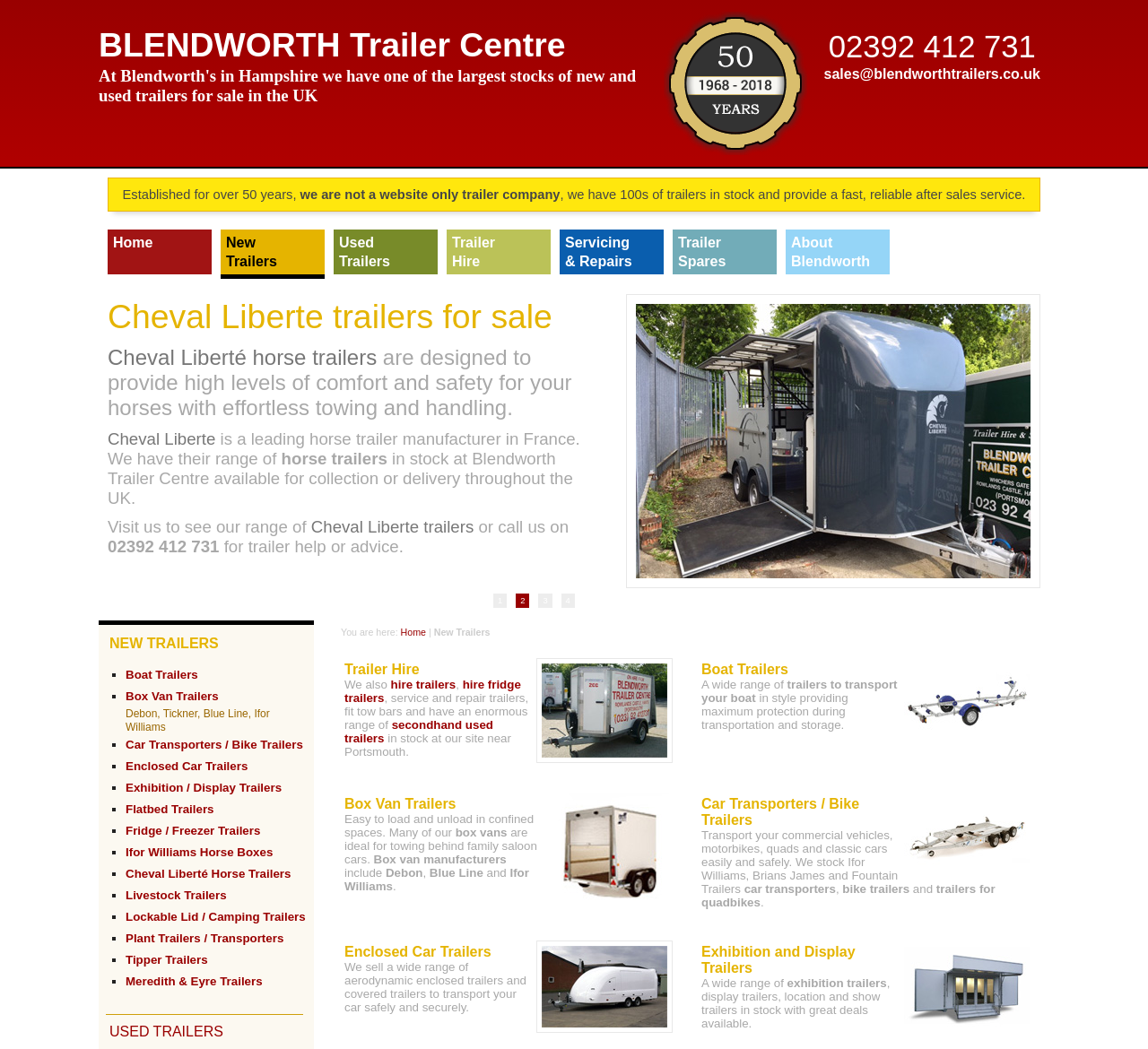Determine the bounding box coordinates for the area that should be clicked to carry out the following instruction: "Click on 'Boat Trailers'".

[0.109, 0.636, 0.172, 0.649]